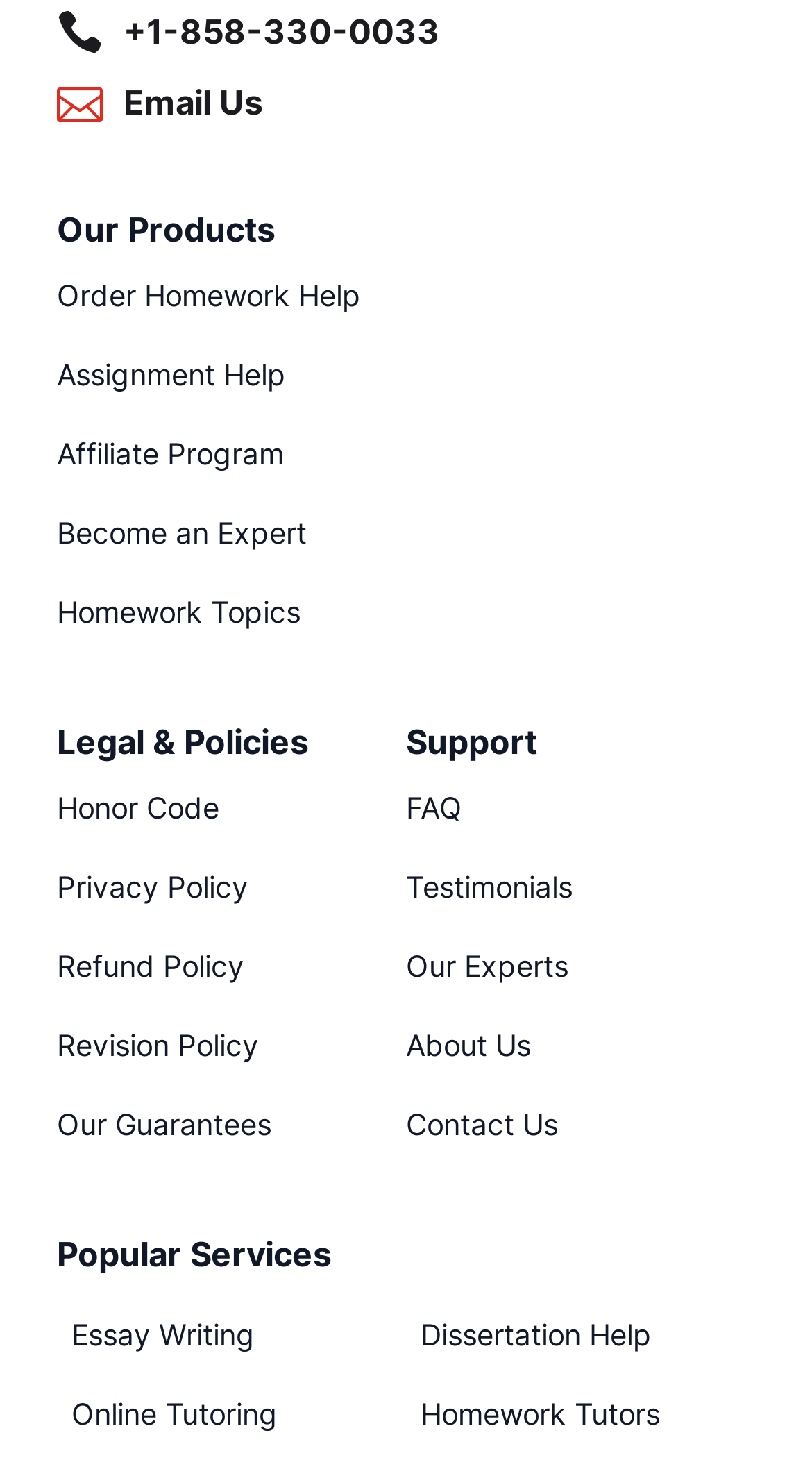Give a one-word or one-phrase response to the question:
How many static text elements are there in the 'Legal & Policies' section?

1